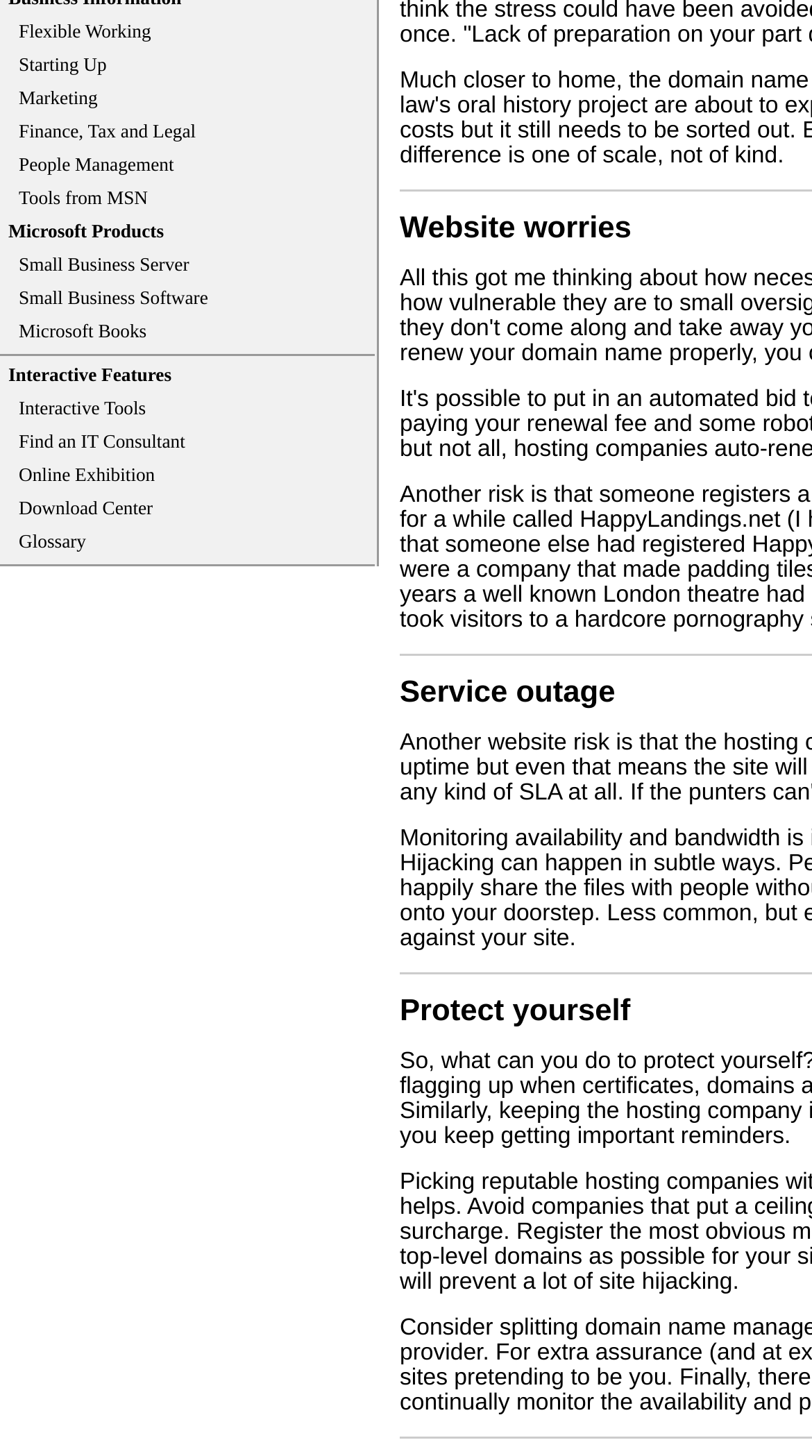Please find the bounding box for the UI component described as follows: "Glossary".

[0.023, 0.365, 0.106, 0.379]